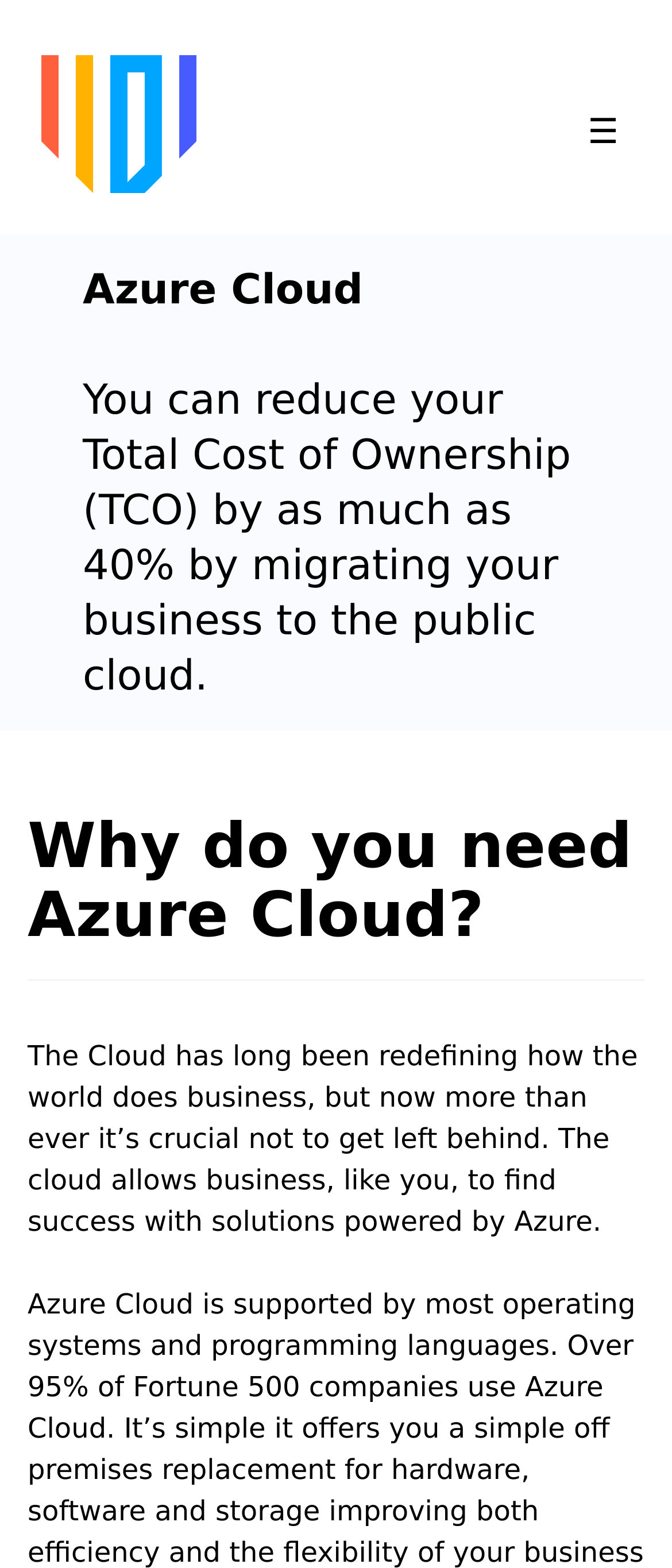Consider the image and give a detailed and elaborate answer to the question: 
What is the benefit of migrating to the public cloud?

According to the webpage, migrating to the public cloud can reduce the Total Cost of Ownership (TCO) by as much as 40%. This information is provided in the StaticText element with the text 'You can reduce your Total Cost of Ownership (TCO) by as much as 40% by migrating your business to the public cloud.'